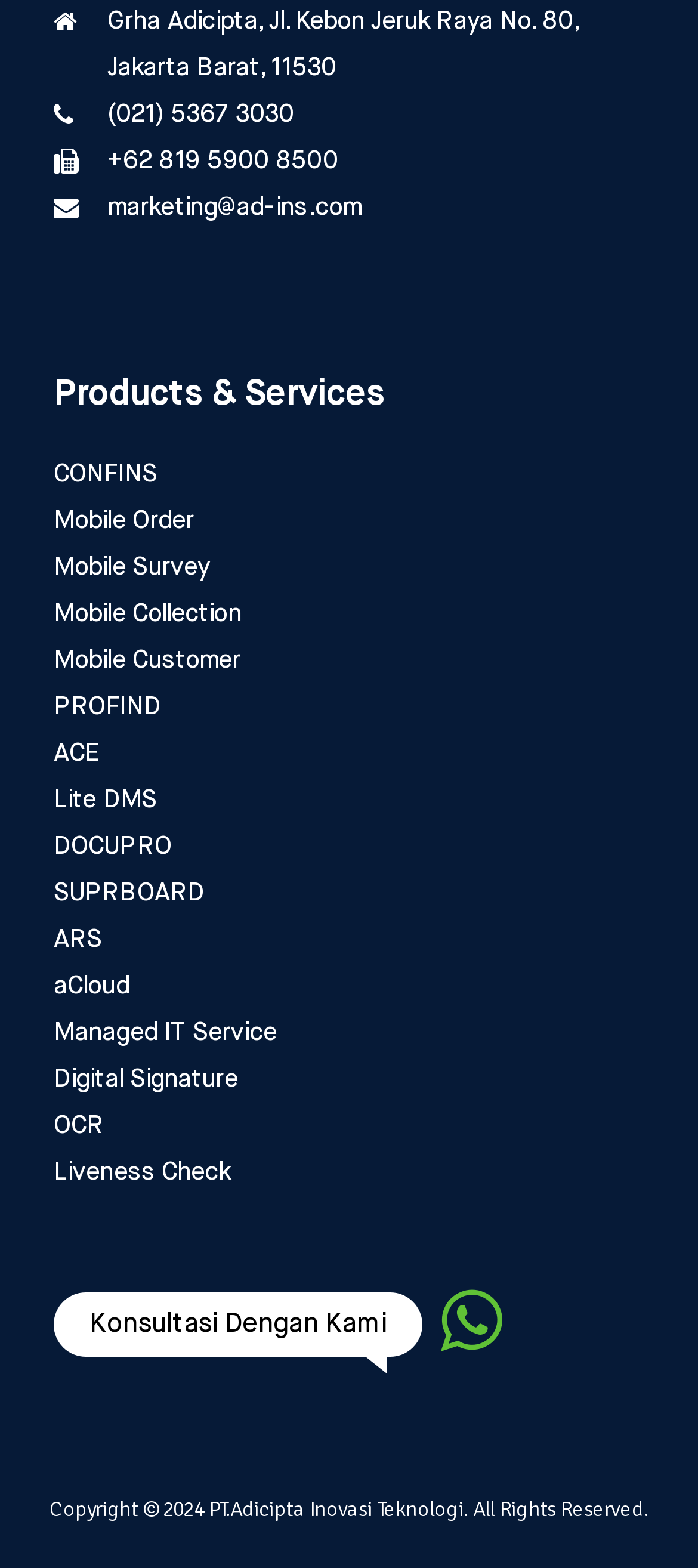What is the email address of the company's marketing department?
Give a single word or phrase as your answer by examining the image.

marketing@ad-ins.com